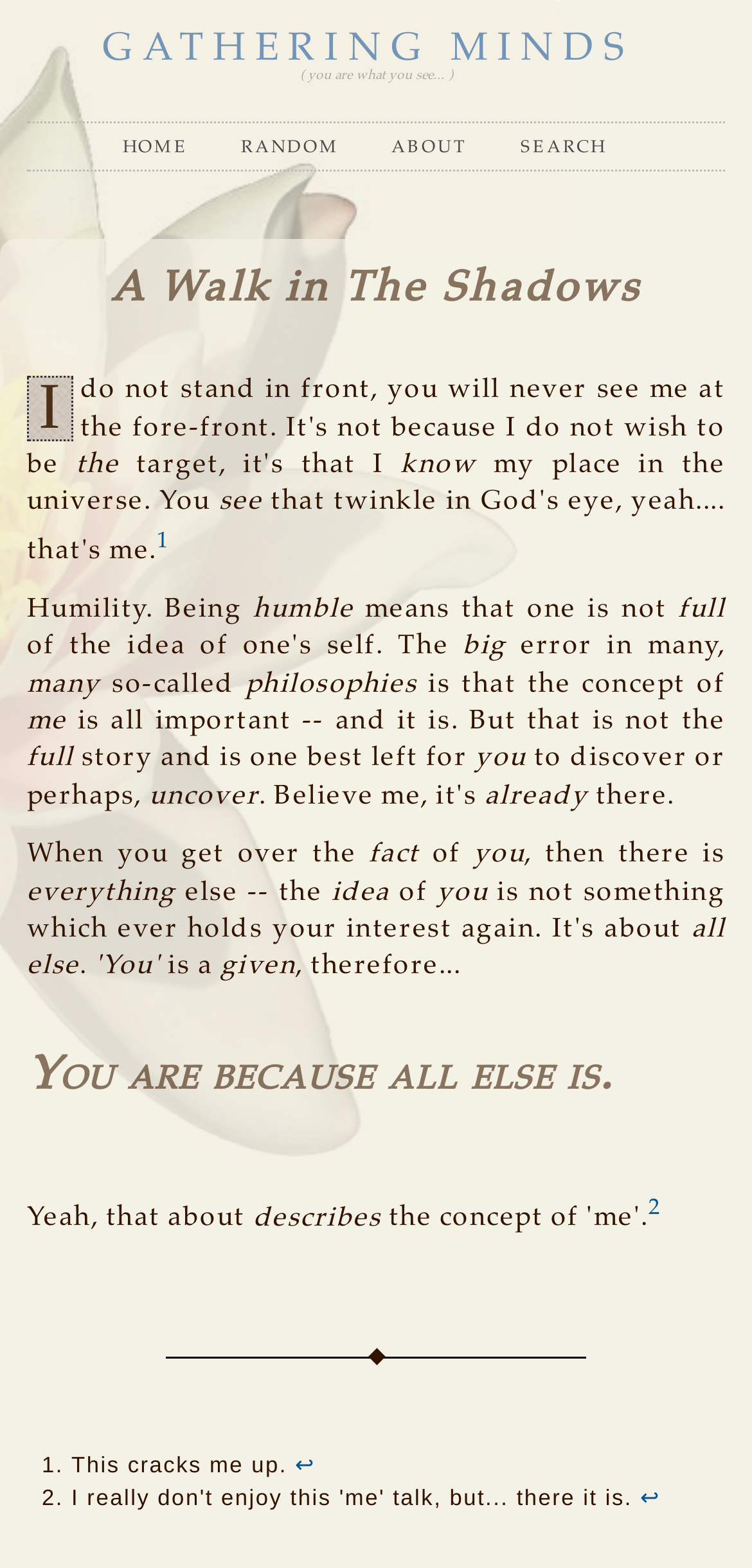Could you locate the bounding box coordinates for the section that should be clicked to accomplish this task: "Click on 'GATHERING MINDS'".

[0.136, 0.018, 0.844, 0.046]